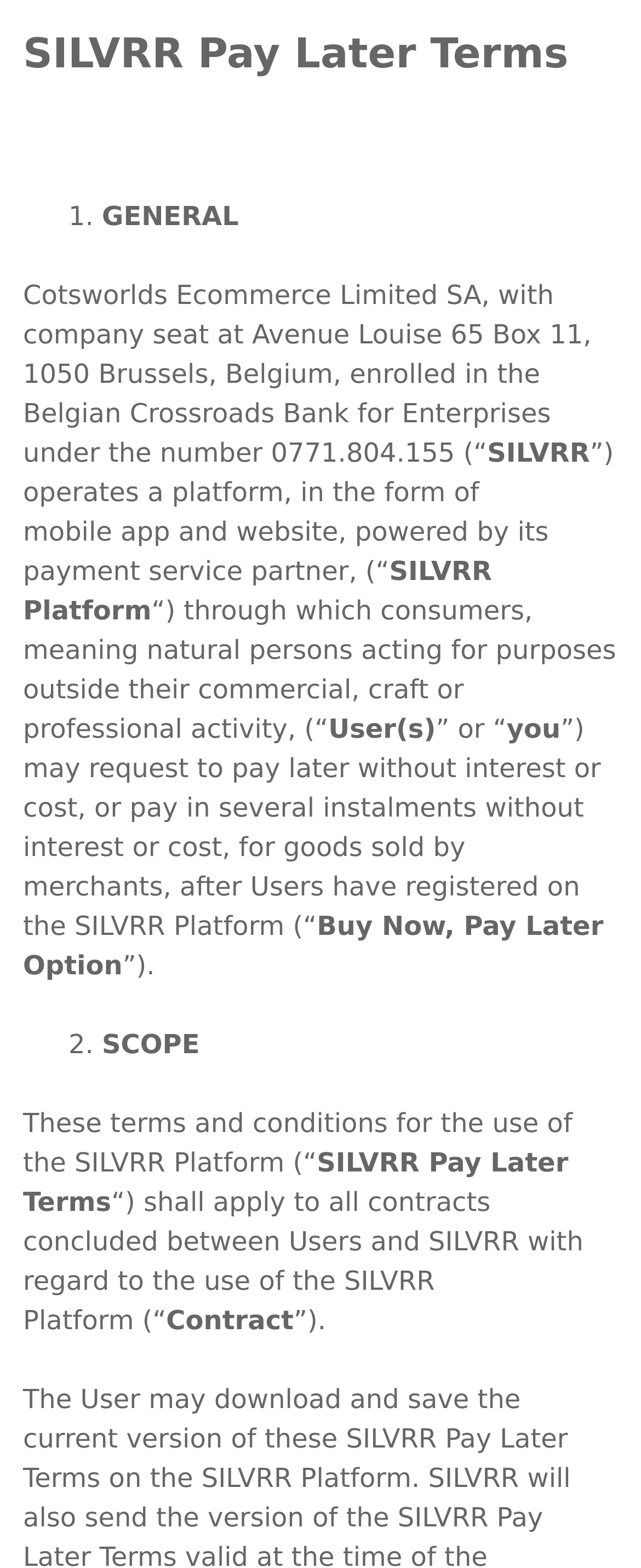Provide a comprehensive description of the webpage.

The webpage appears to be a terms and conditions page for SILVRR Pay Later, a payment service platform. At the top, there is a heading "SILVRR Pay Later Terms" in a prominent position. Below the heading, there is a brief company description, stating that Cotsworlds Ecommerce Limited SA operates the SILVRR platform.

The main content of the page is divided into sections, each with a numbered list marker (1., 2., etc.) on the left side. The first section, labeled "GENERAL", describes the purpose of the SILVRR platform, which allows users to request to pay later without interest or cost, or pay in several installments without interest or cost, for goods sold by merchants.

The text in this section is dense and spans across the entire width of the page. There are several mentions of "SILVRR" and "SILVRR Platform" throughout the section, indicating the importance of the platform in the context of the terms and conditions.

Below the "GENERAL" section, there is another section labeled "SCOPE", which appears to outline the scope of the terms and conditions. The text in this section is similarly dense and spans across the entire width of the page.

Throughout the page, there are no images or other multimedia elements. The design is straightforward, with a focus on presenting the terms and conditions in a clear and readable format.